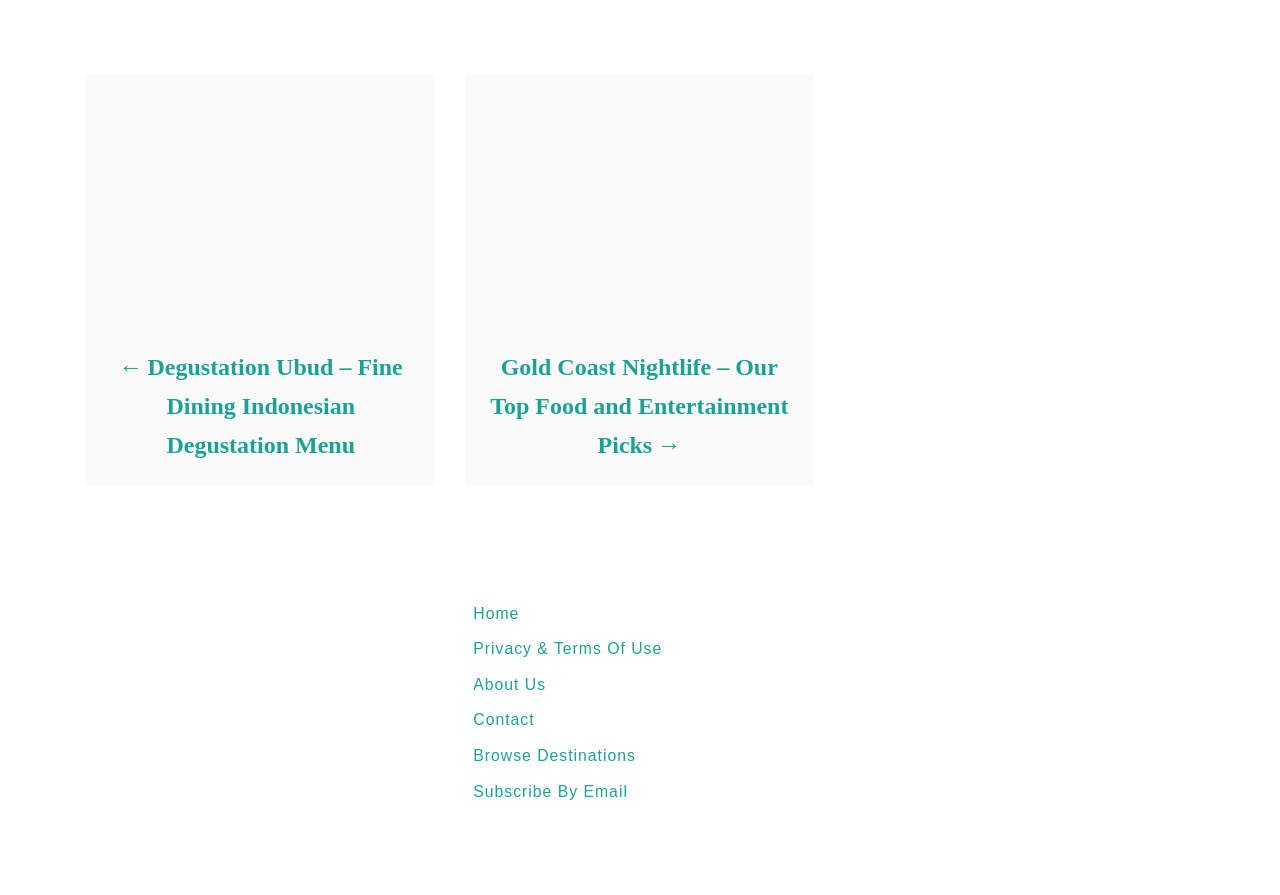Locate the bounding box of the UI element with the following description: "Subscribe By Email".

[0.37, 0.87, 0.63, 0.898]